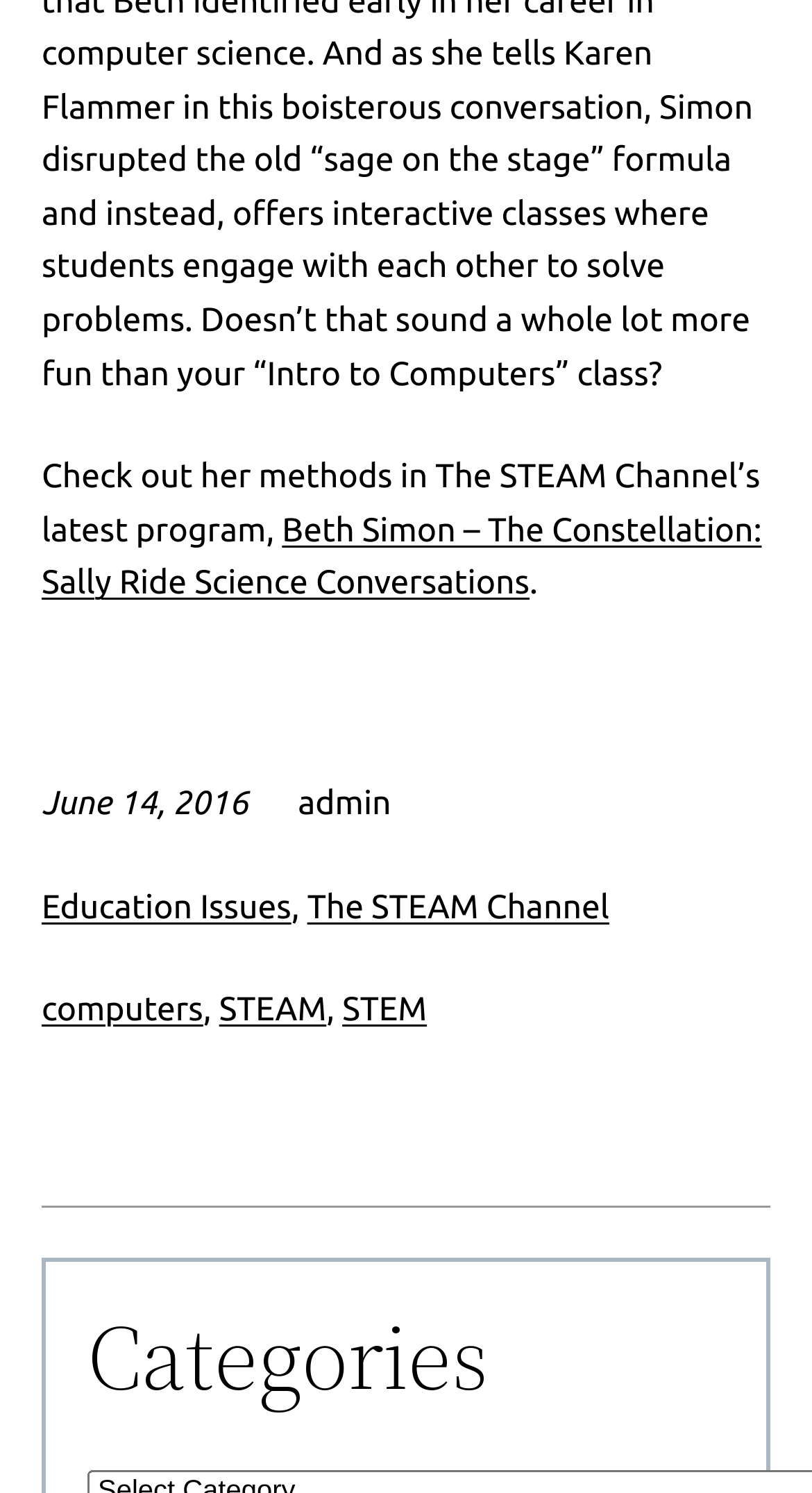What is the date mentioned in the article?
Using the image provided, answer with just one word or phrase.

June 14, 2016